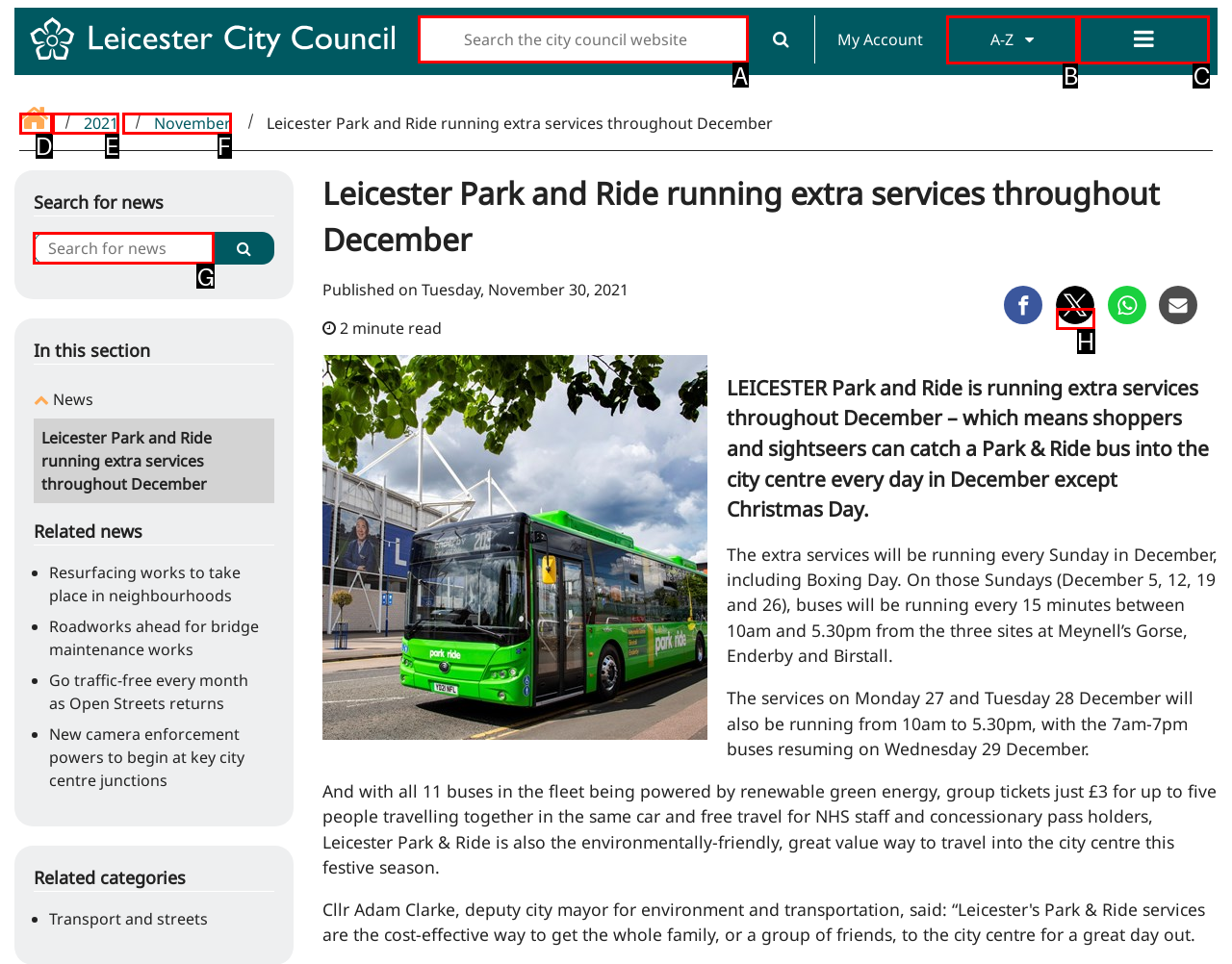Determine which option should be clicked to carry out this task: Search for news
State the letter of the correct choice from the provided options.

G